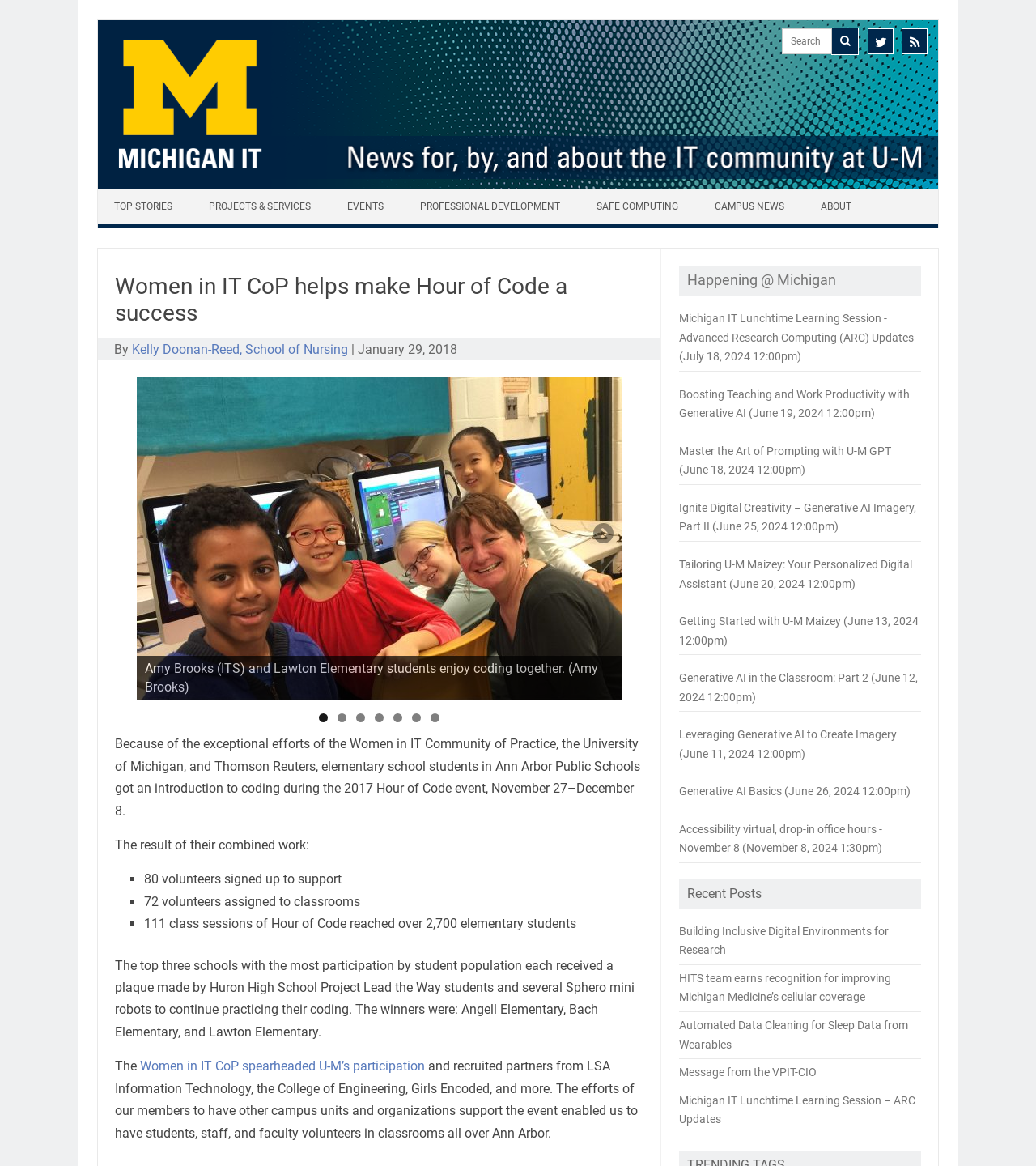Locate the bounding box coordinates of the clickable part needed for the task: "Contact the sales team".

None